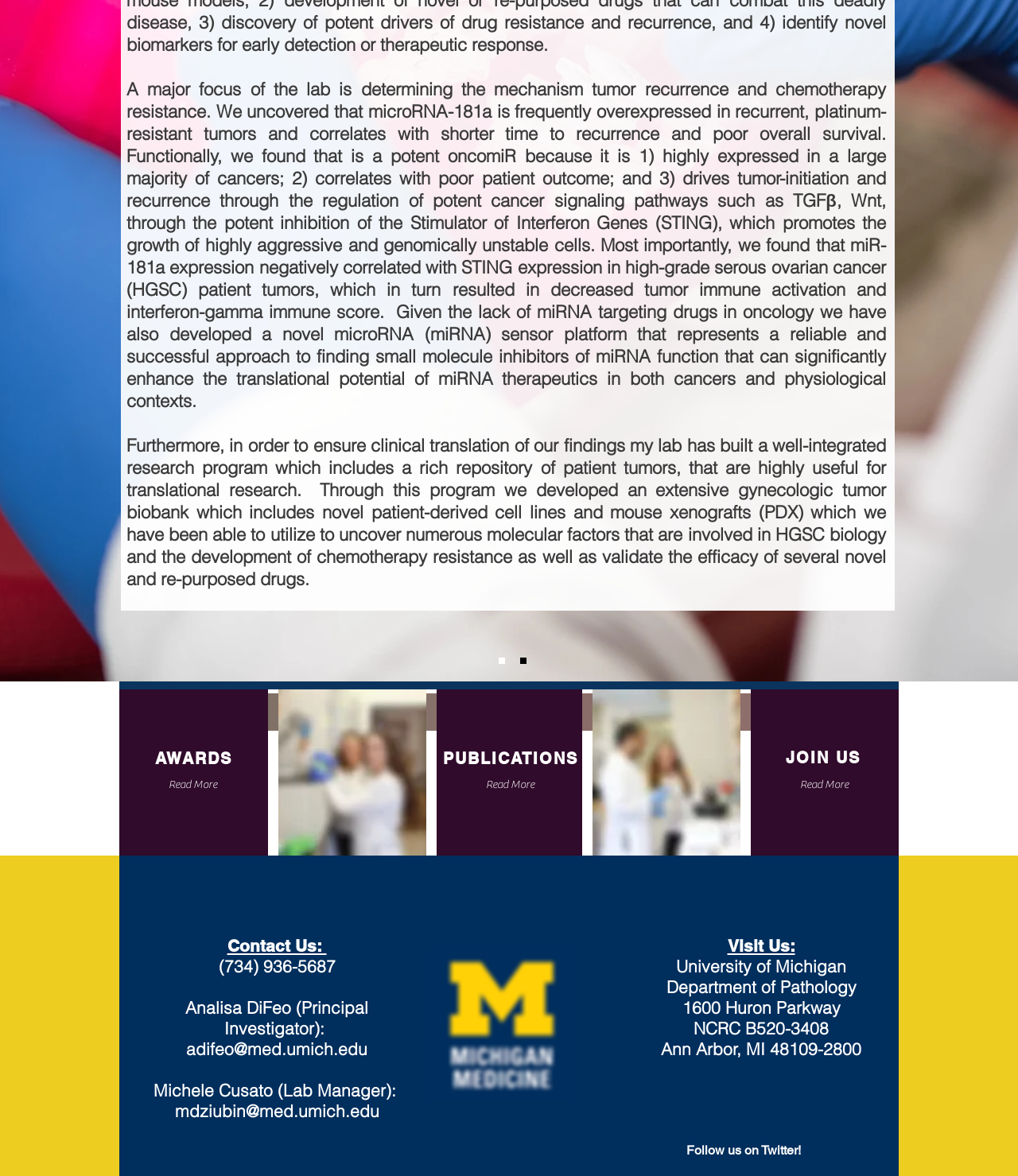What social media platform is mentioned on the webpage?
Using the picture, provide a one-word or short phrase answer.

Twitter